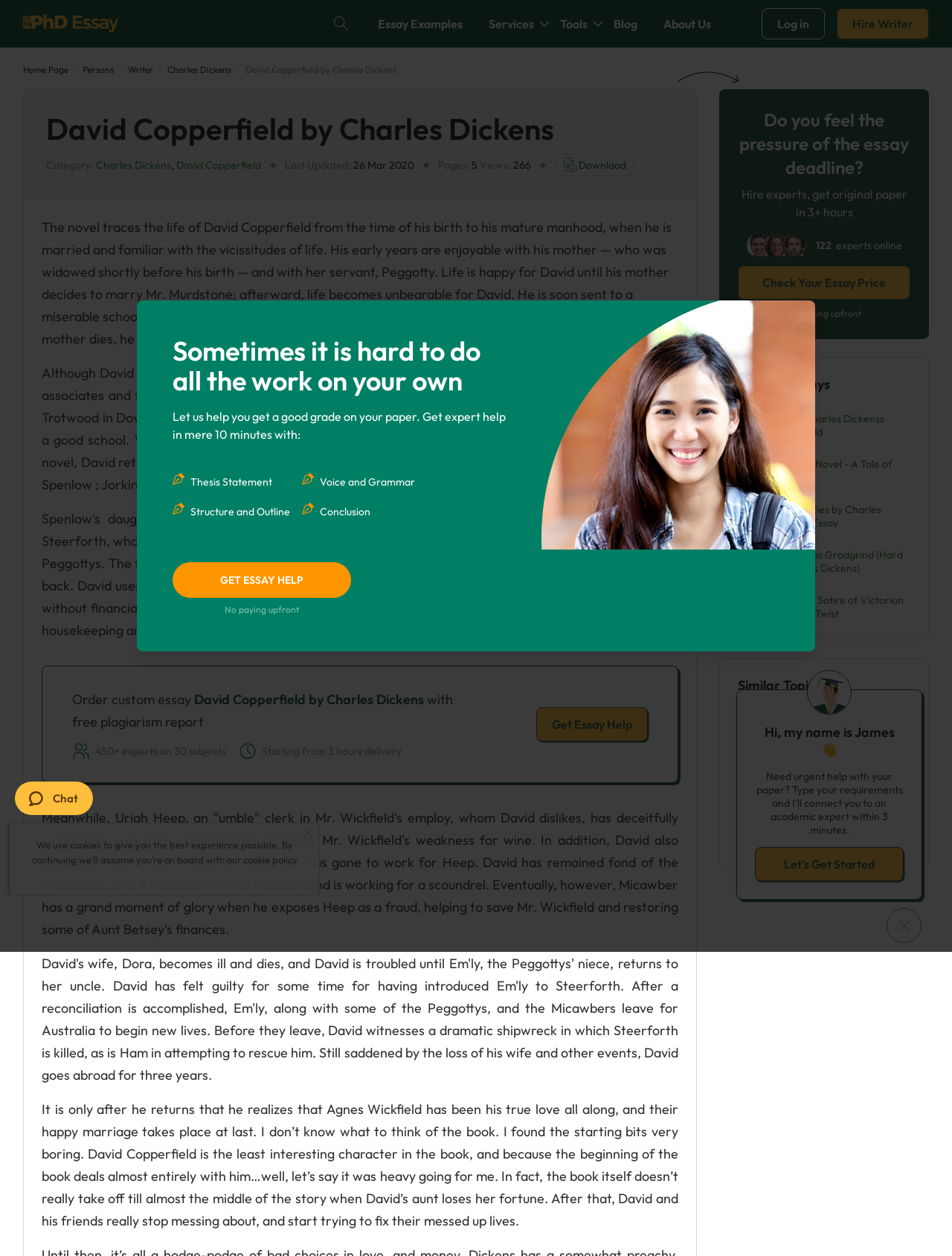How many experts are available online?
Carefully examine the image and provide a detailed answer to the question.

I found the information about the number of experts available online by looking at the section that says '122 experts online', which indicates that there are 122 experts available to help with essays.